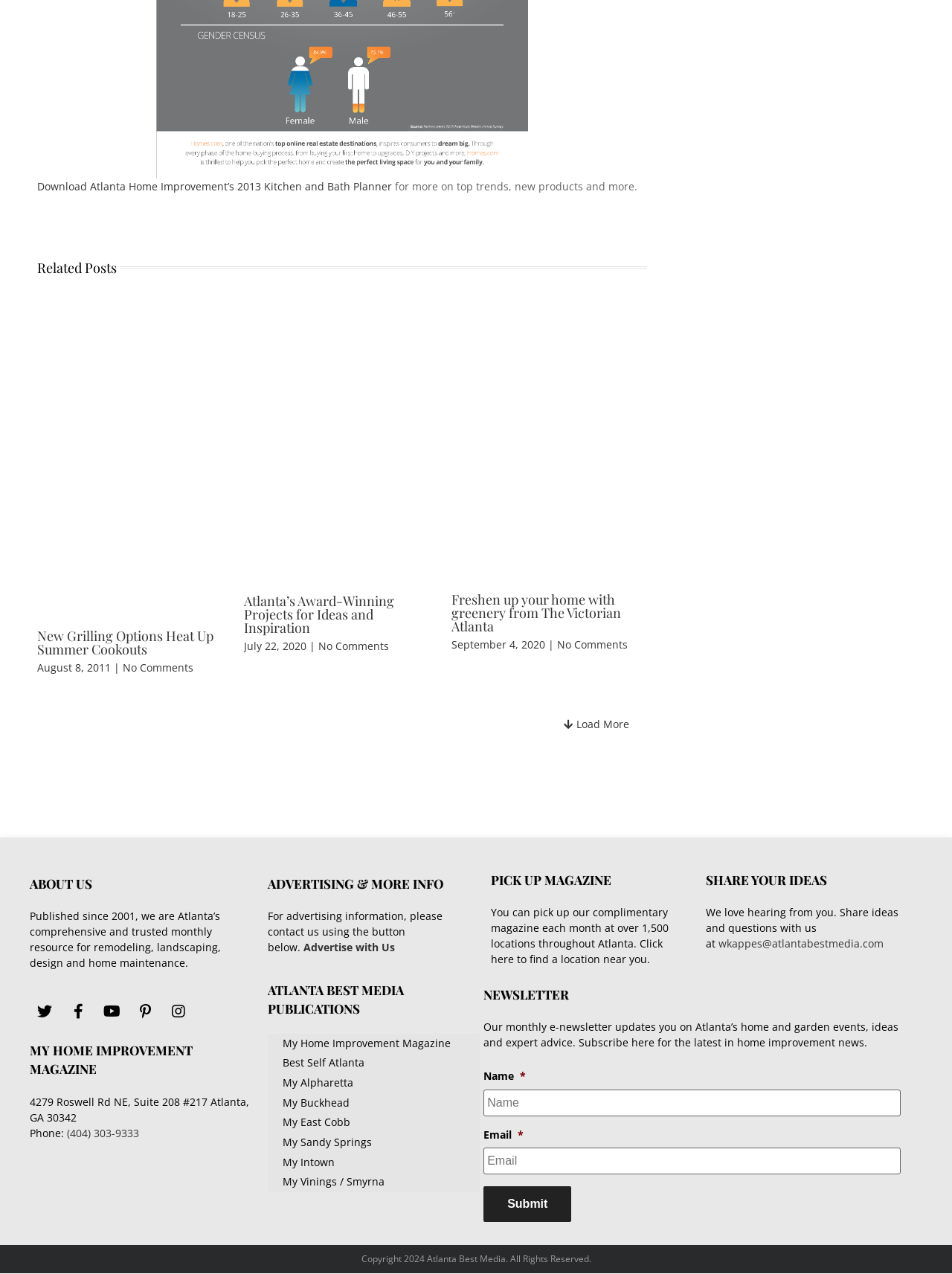Specify the bounding box coordinates of the region I need to click to perform the following instruction: "Read about Atlanta’s Award-Winning Projects for Ideas and Inspiration". The coordinates must be four float numbers in the range of 0 to 1, i.e., [left, top, right, bottom].

[0.257, 0.465, 0.414, 0.5]